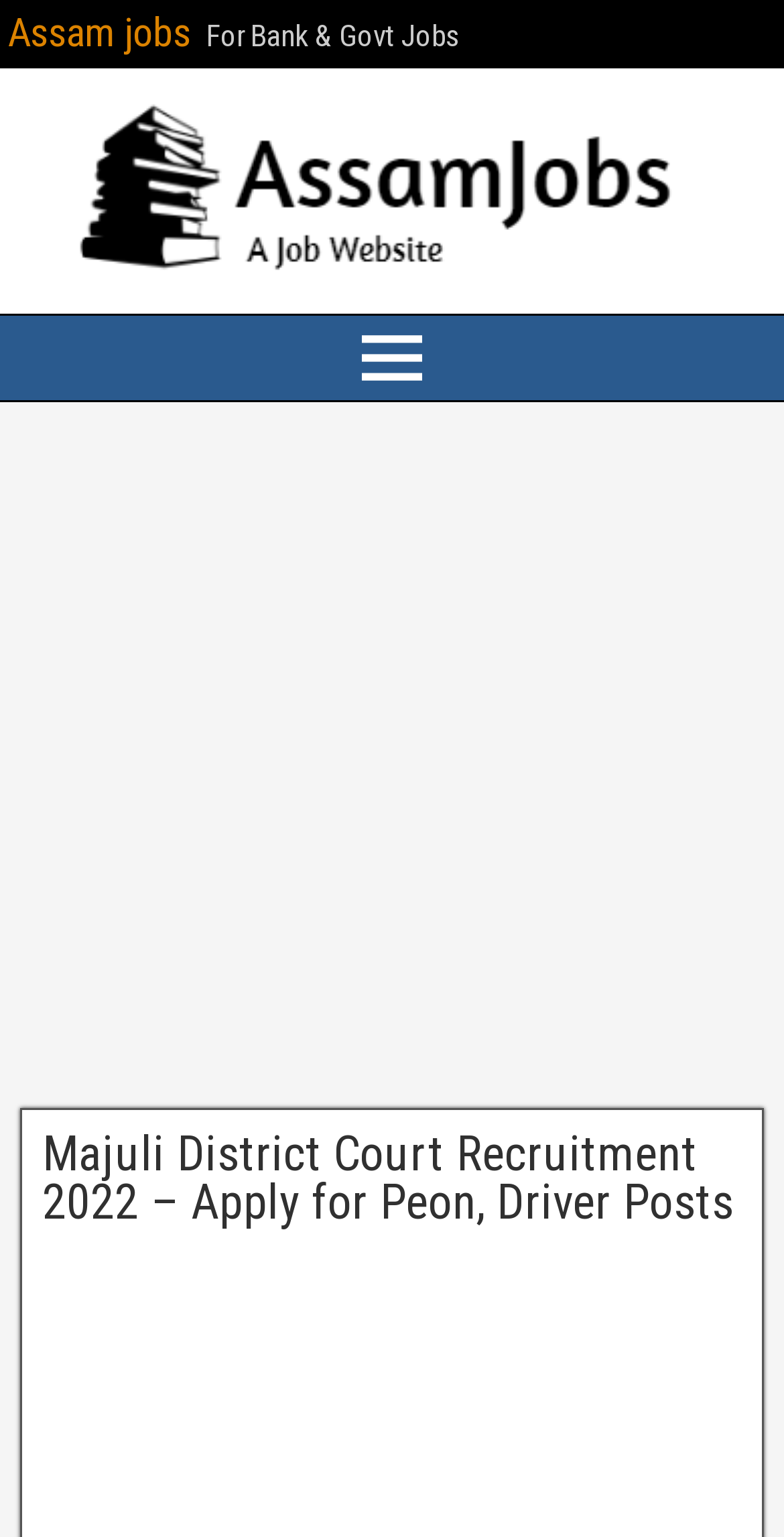Find the bounding box coordinates corresponding to the UI element with the description: "aria-label="Advertisement" name="aswift_1" title="Advertisement"". The coordinates should be formatted as [left, top, right, bottom], with values as floats between 0 and 1.

[0.0, 0.285, 1.0, 0.71]